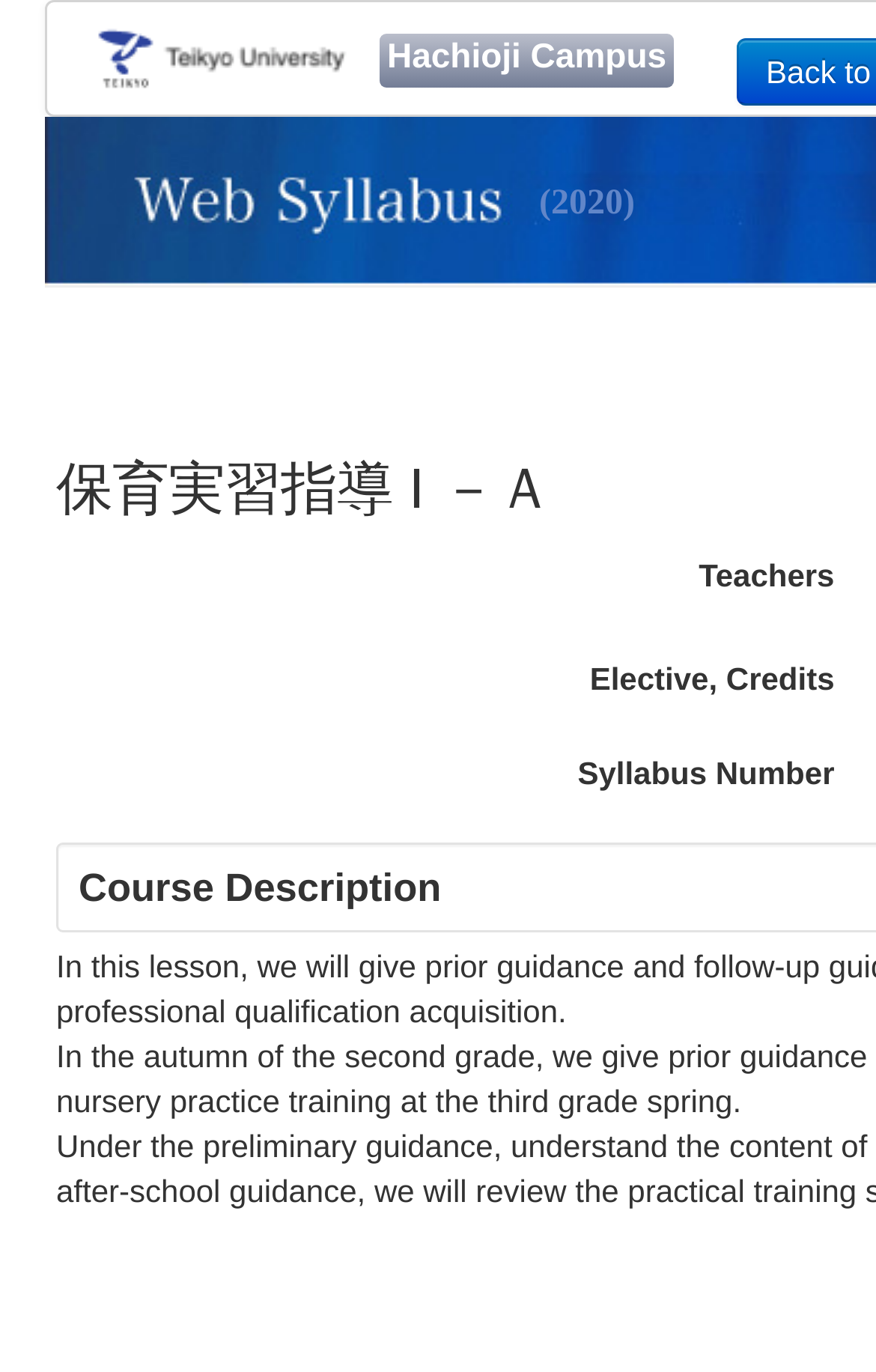What is the year mentioned on the page?
Look at the image and provide a short answer using one word or a phrase.

2020